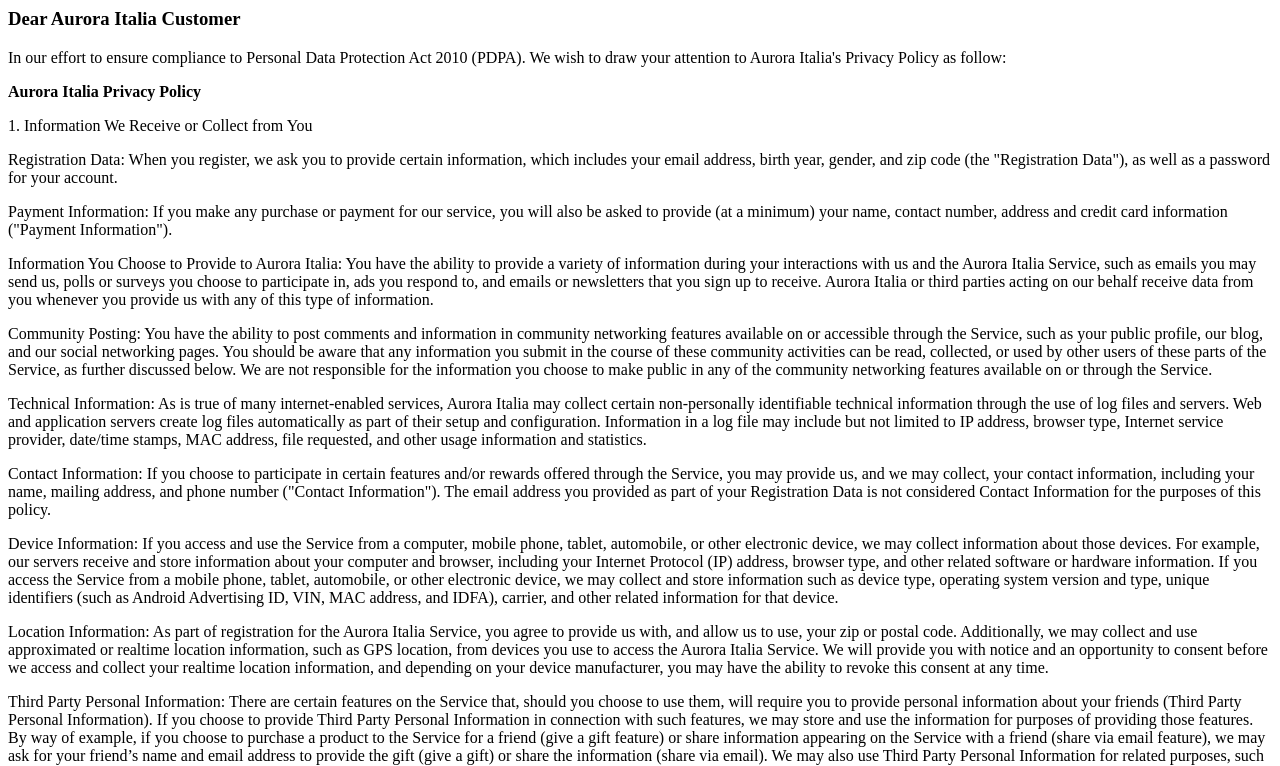What is the purpose of this webpage?
Using the image, provide a detailed and thorough answer to the question.

Based on the content of the webpage, it appears to be a privacy policy page for Aurora Italia, which outlines the types of information collected from users and how it is used.